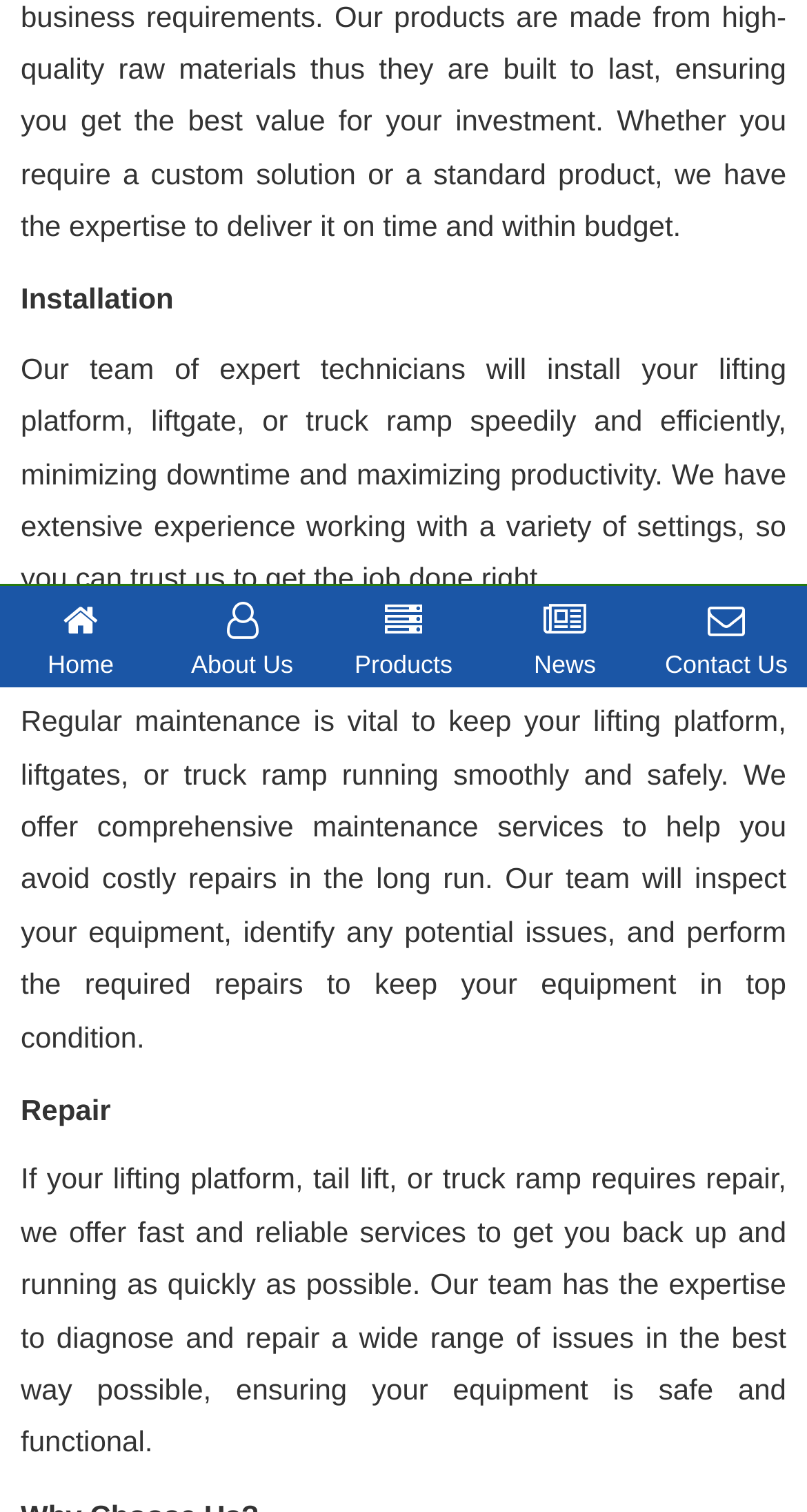Please provide the bounding box coordinates in the format (top-left x, top-left y, bottom-right x, bottom-right y). Remember, all values are floating point numbers between 0 and 1. What is the bounding box coordinate of the region described as: About Us

[0.2, 0.387, 0.4, 0.456]